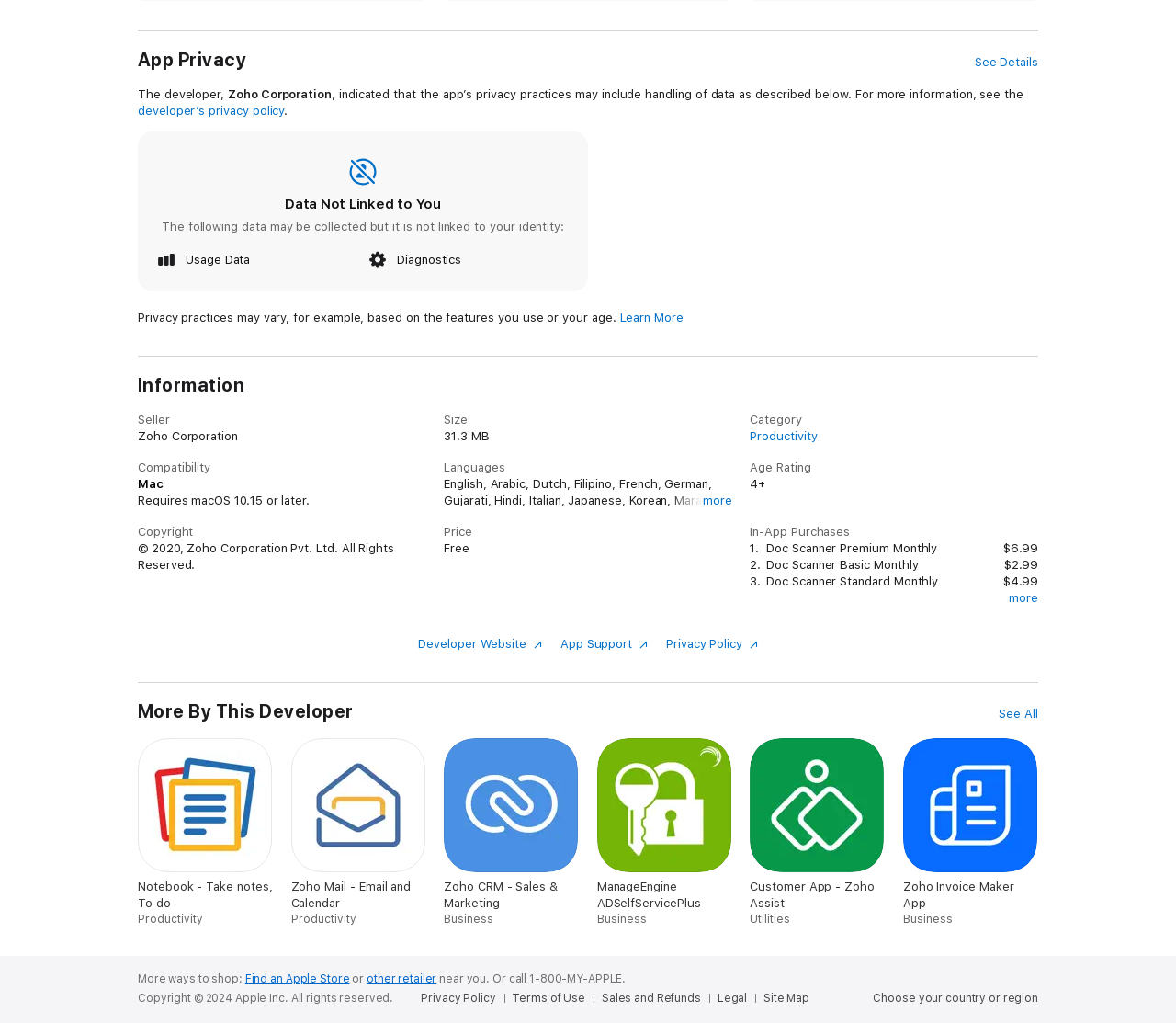Respond with a single word or phrase for the following question: 
What is the age rating for Doc Scanner?

4+